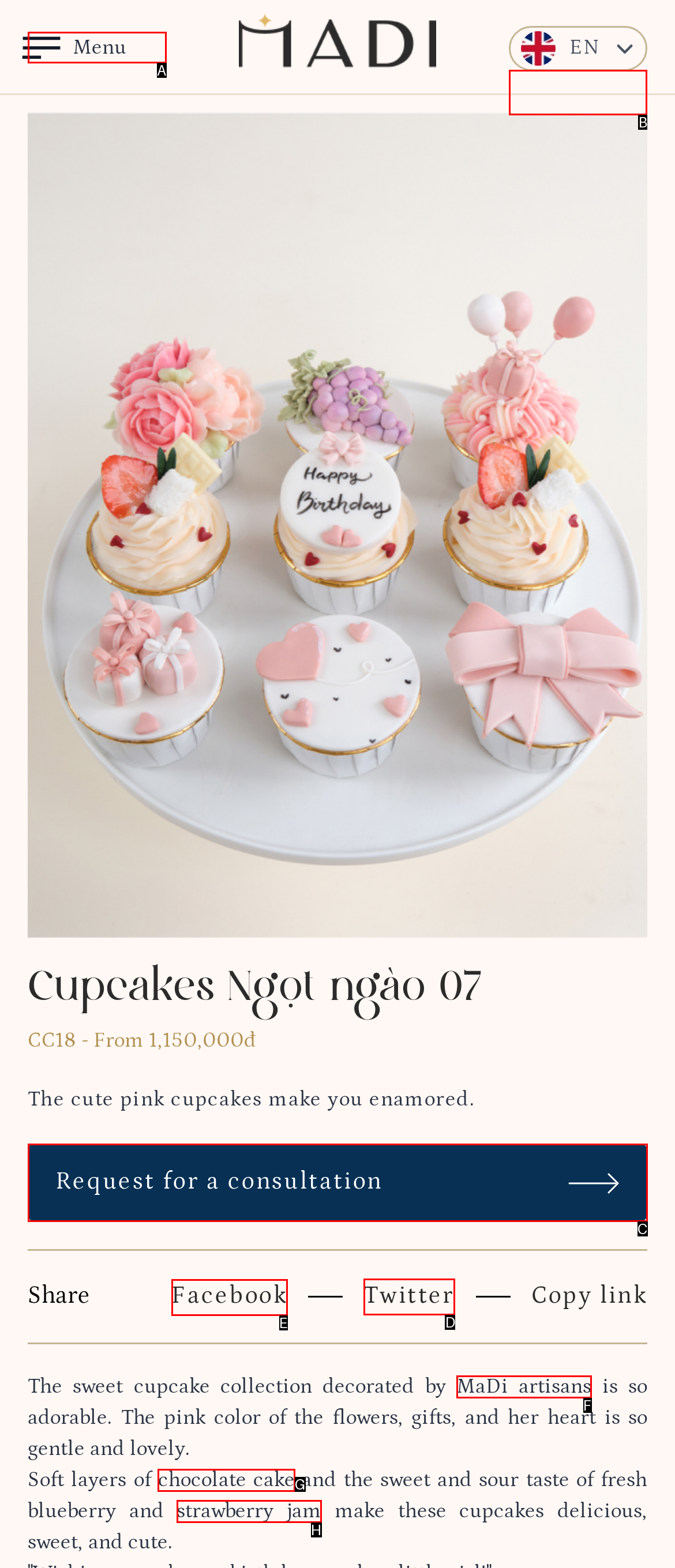Identify the HTML element to click to fulfill this task: Share on Facebook
Answer with the letter from the given choices.

E